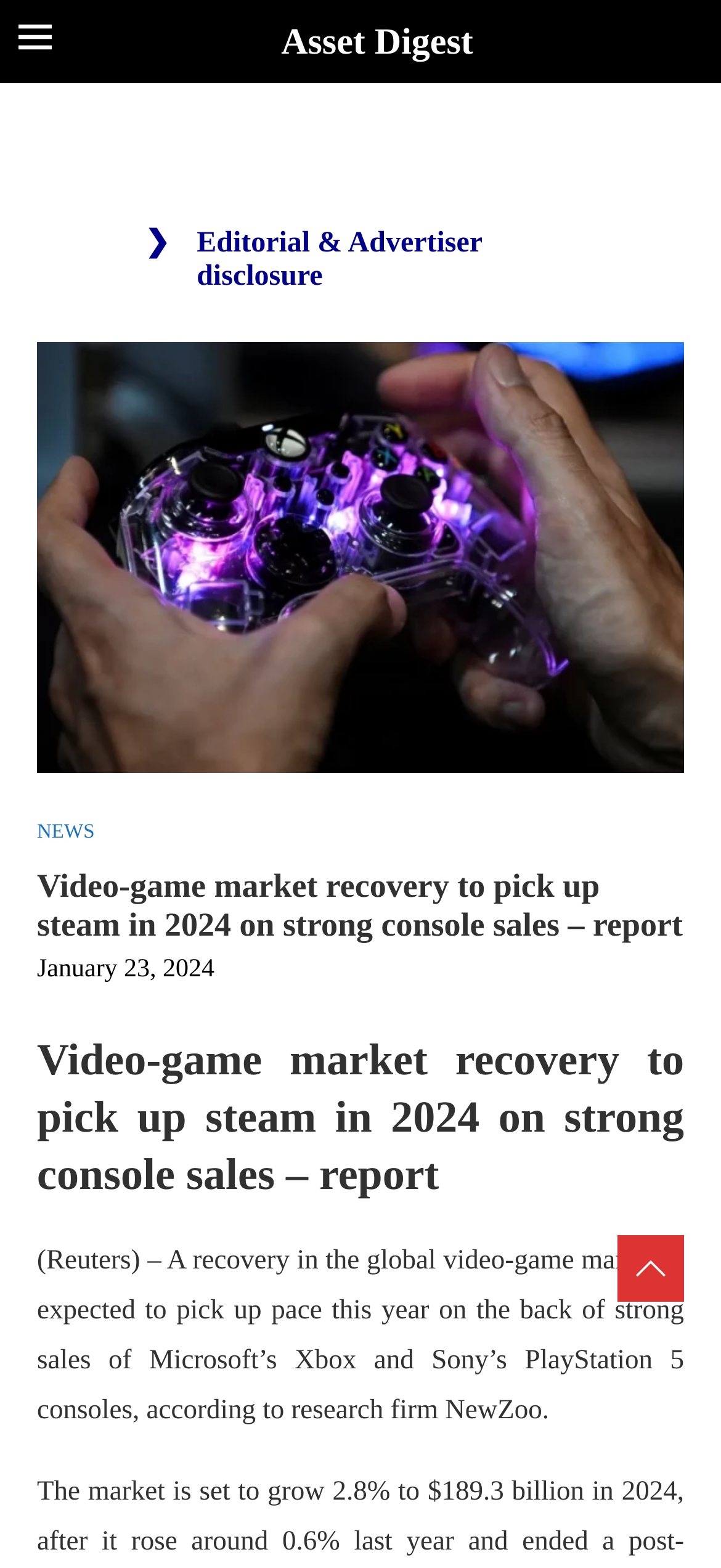What is the expected trend in the global video-game market?
Using the image as a reference, give a one-word or short phrase answer.

Recovery